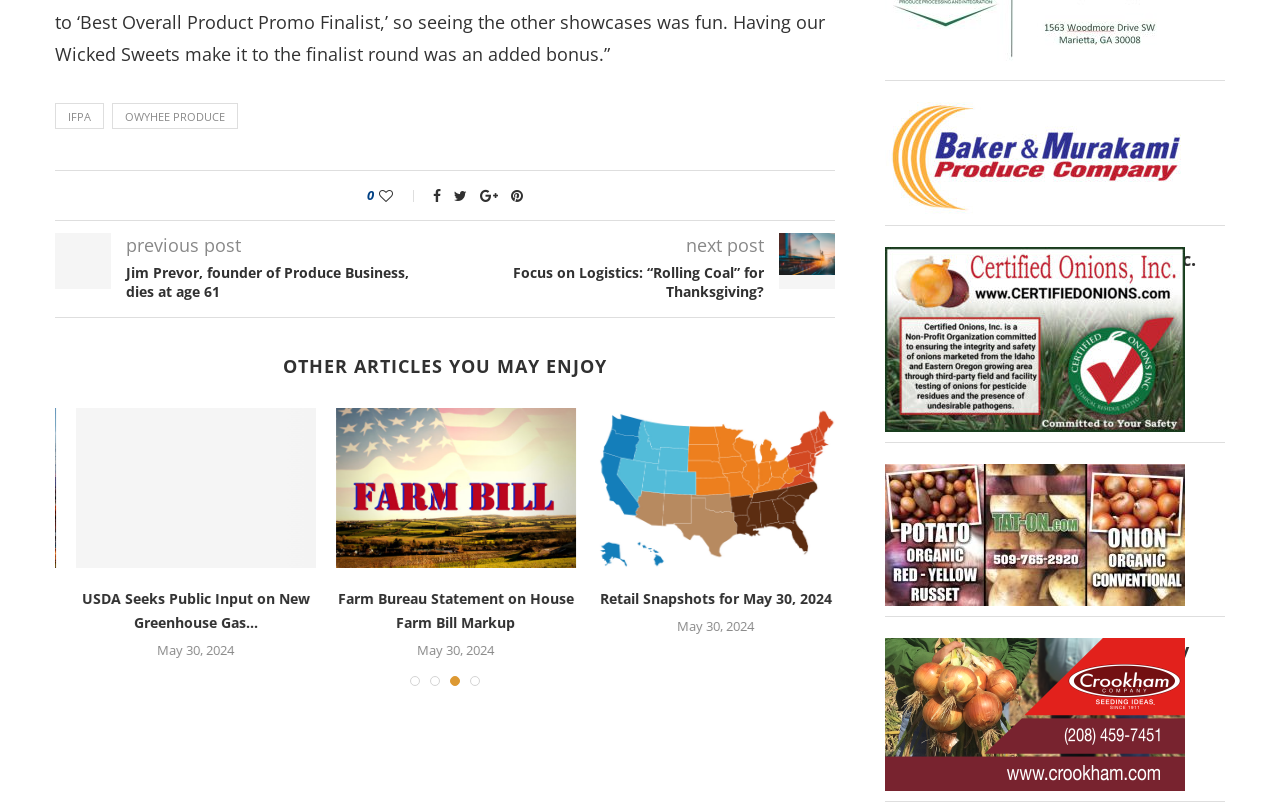Refer to the image and provide an in-depth answer to the question:
What is the date of the 'Retail Snapshots' article?

The answer can be found by looking at the StaticText element with the text 'May 30, 2024' which is located near the 'Retail Snapshots for May 30, 2024' link.